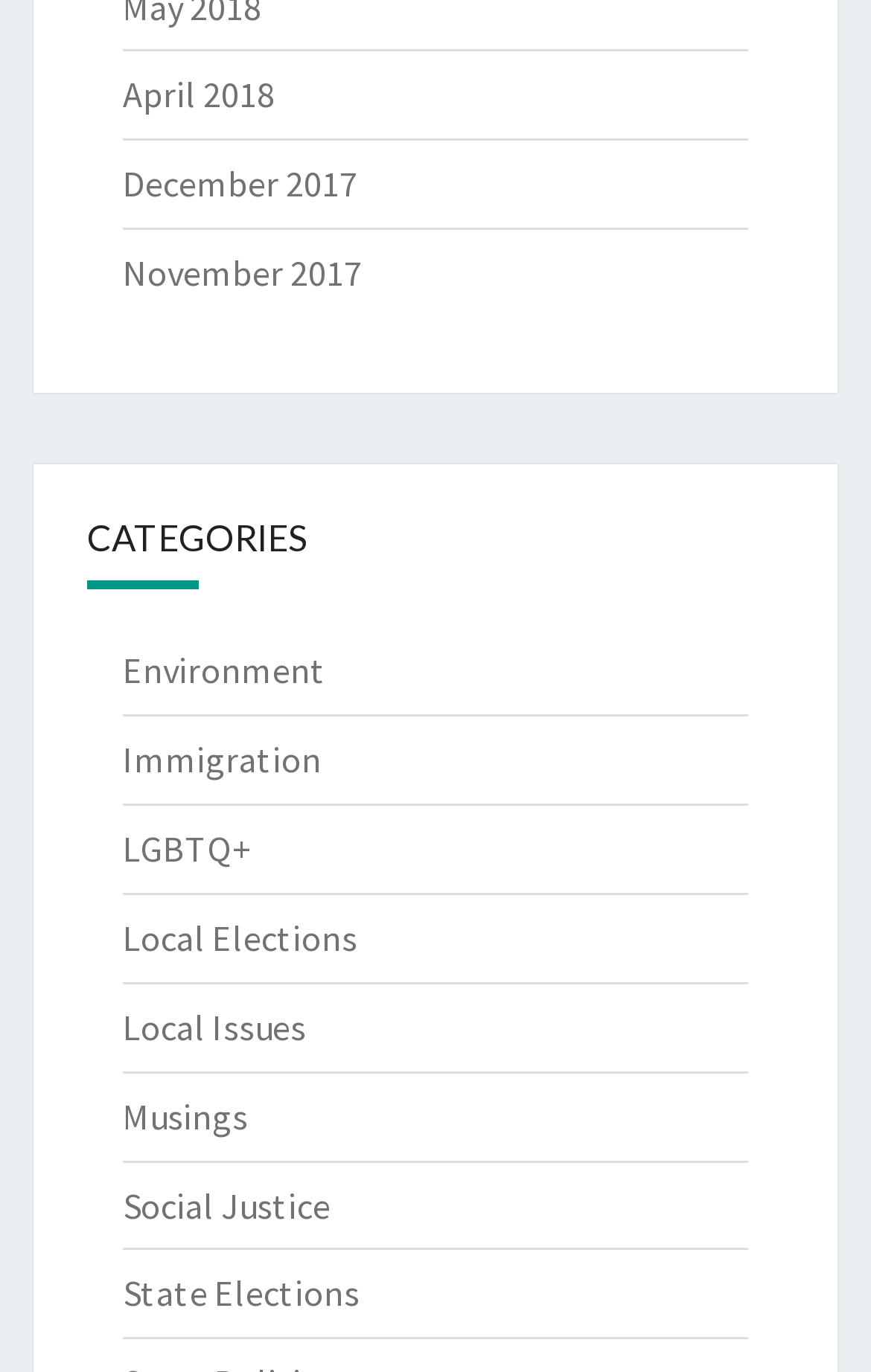Please find the bounding box coordinates for the clickable element needed to perform this instruction: "browse Environment category".

[0.141, 0.473, 0.374, 0.505]